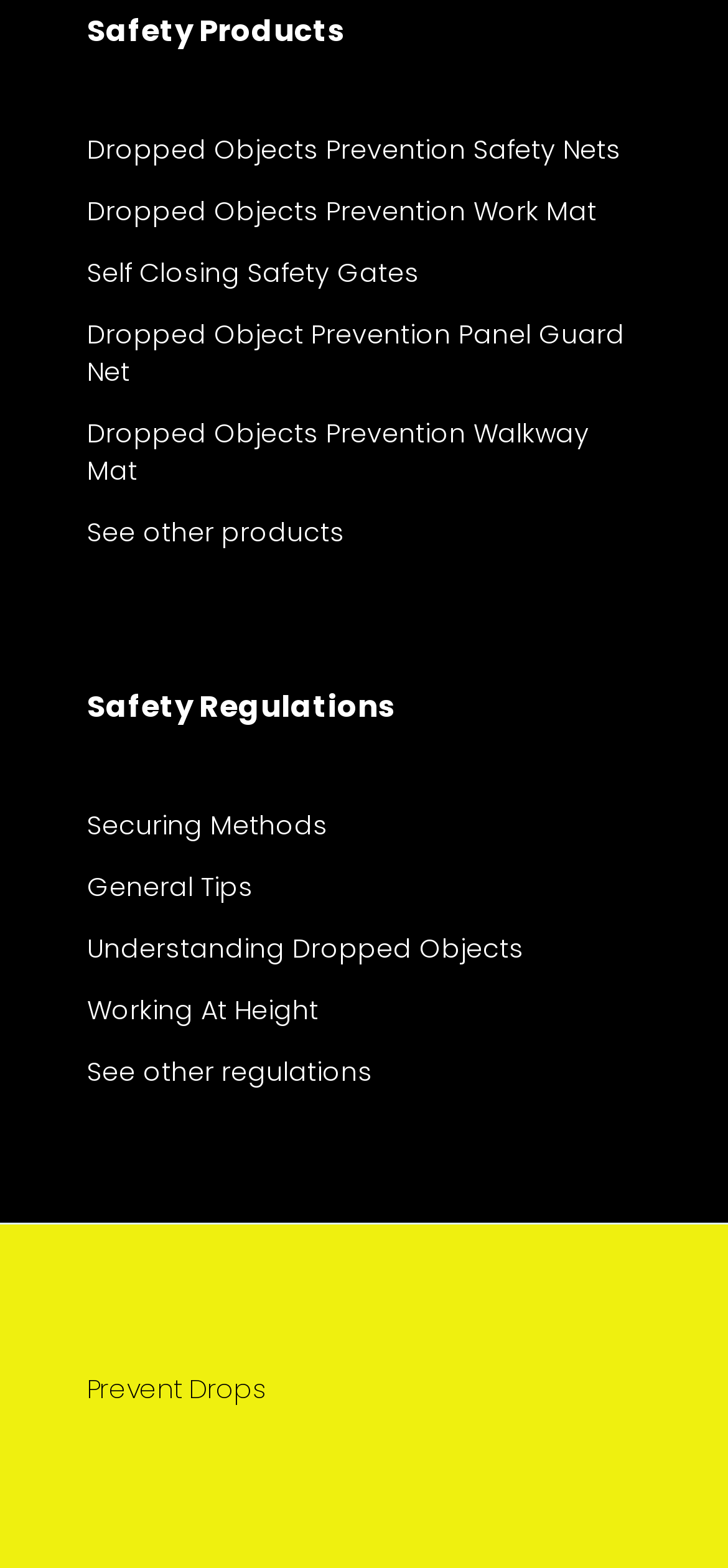Please specify the bounding box coordinates of the area that should be clicked to accomplish the following instruction: "View Self Closing Safety Gates". The coordinates should consist of four float numbers between 0 and 1, i.e., [left, top, right, bottom].

[0.12, 0.162, 0.88, 0.186]